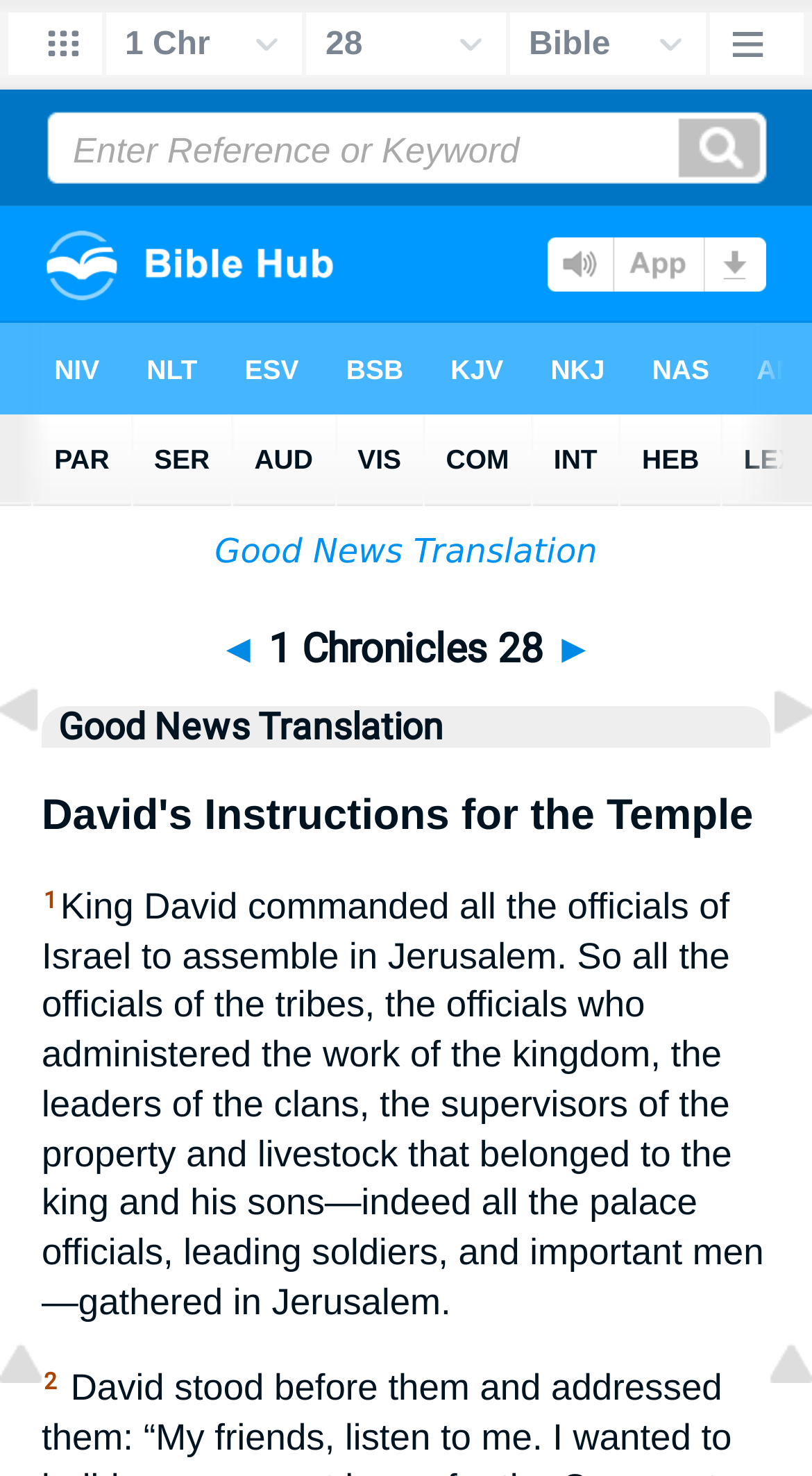Please specify the bounding box coordinates of the clickable section necessary to execute the following command: "Go to Top of Page".

[0.0, 0.914, 0.128, 0.943]